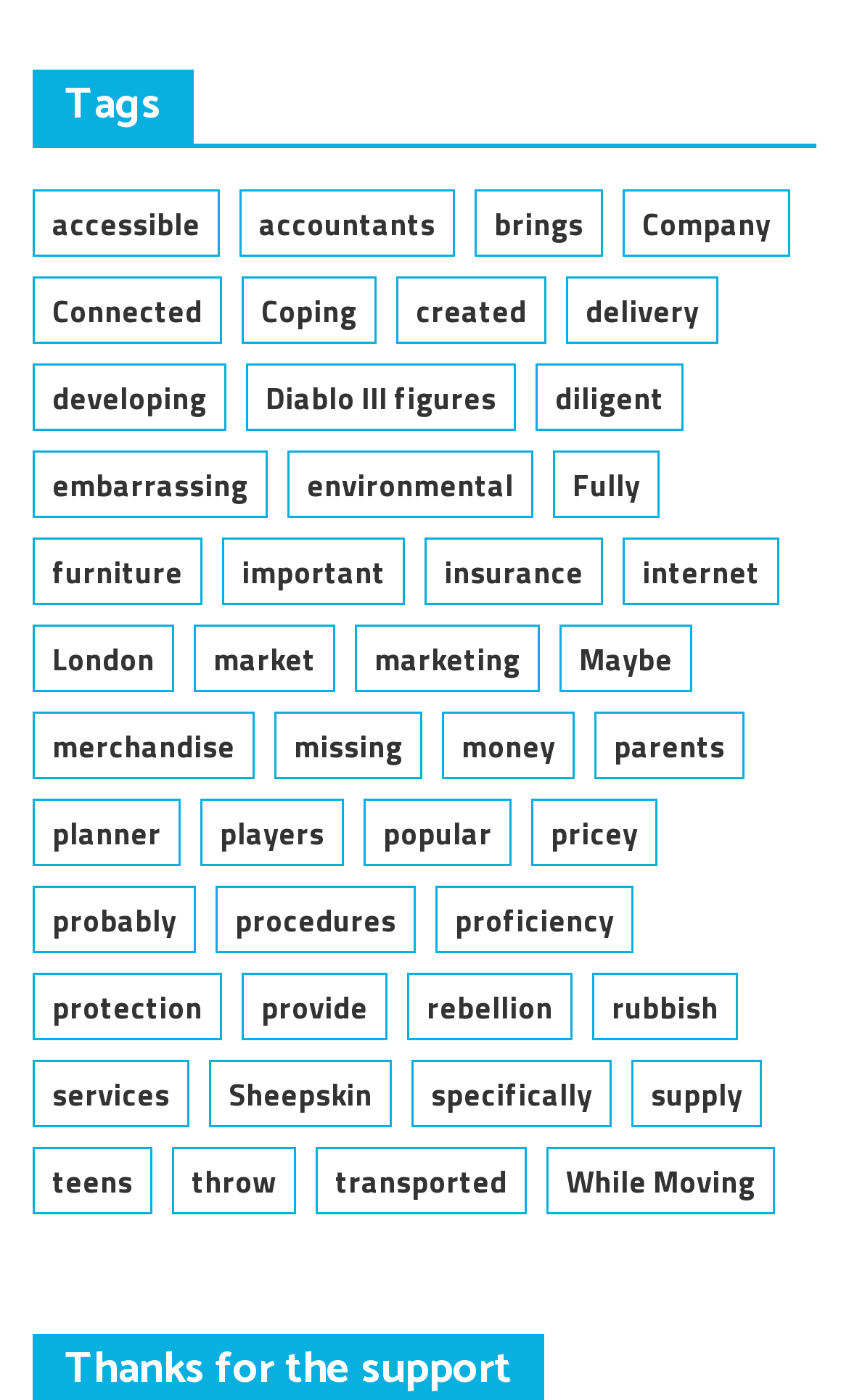What is the horizontal position of the 'merchandise' link?
Refer to the image and give a detailed answer to the question.

The 'merchandise' link has an x1 coordinate of 0.038, which is close to 0, indicating that it is positioned on the left side of the webpage.